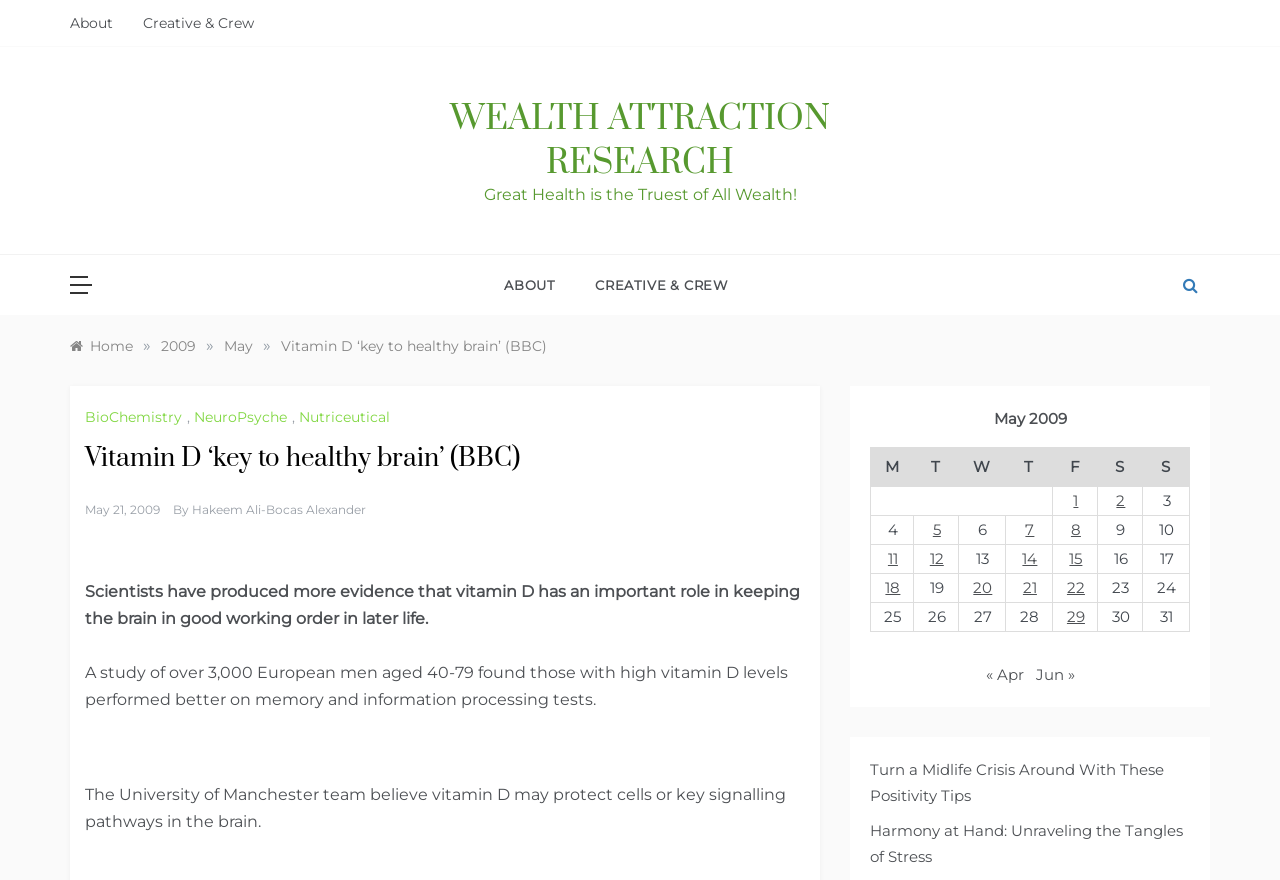Locate the bounding box coordinates of the element you need to click to accomplish the task described by this instruction: "Click on the 'Vitamin D ‘key to healthy brain’ (BBC)' link".

[0.22, 0.383, 0.427, 0.403]